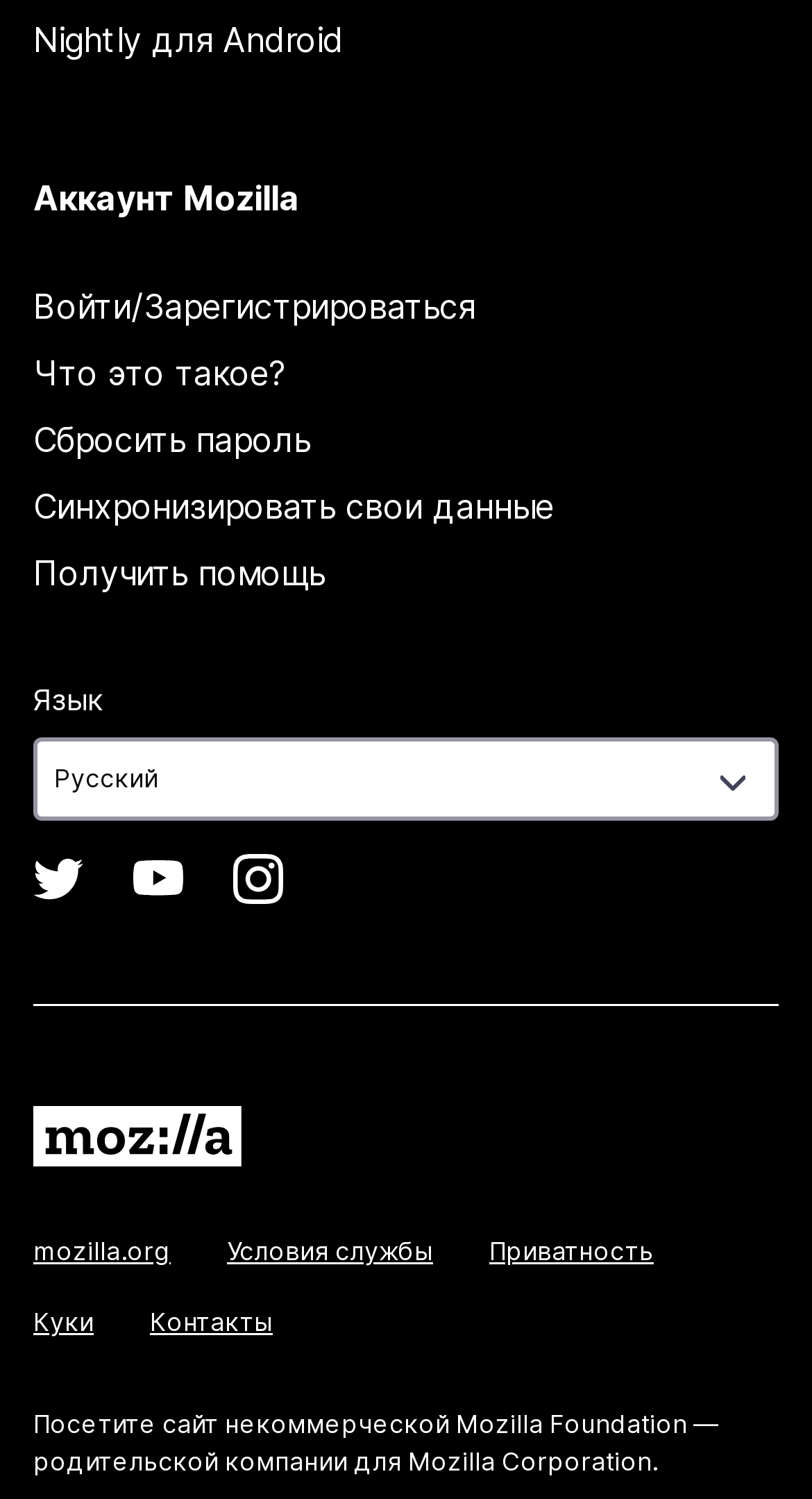Identify the bounding box for the UI element described as: "Язык". Ensure the coordinates are four float numbers between 0 and 1, formatted as [left, top, right, bottom].

[0.041, 0.452, 0.126, 0.481]